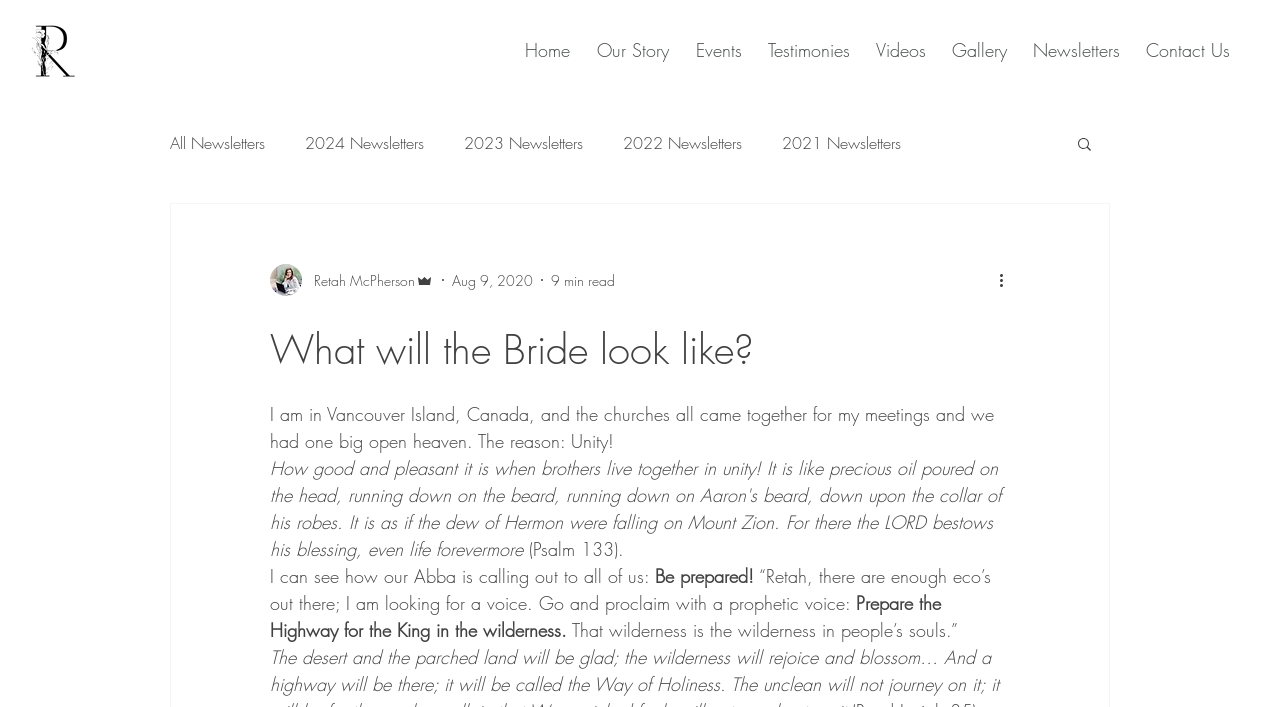From the webpage screenshot, predict the bounding box of the UI element that matches this description: "Newsletters".

[0.795, 0.035, 0.883, 0.106]